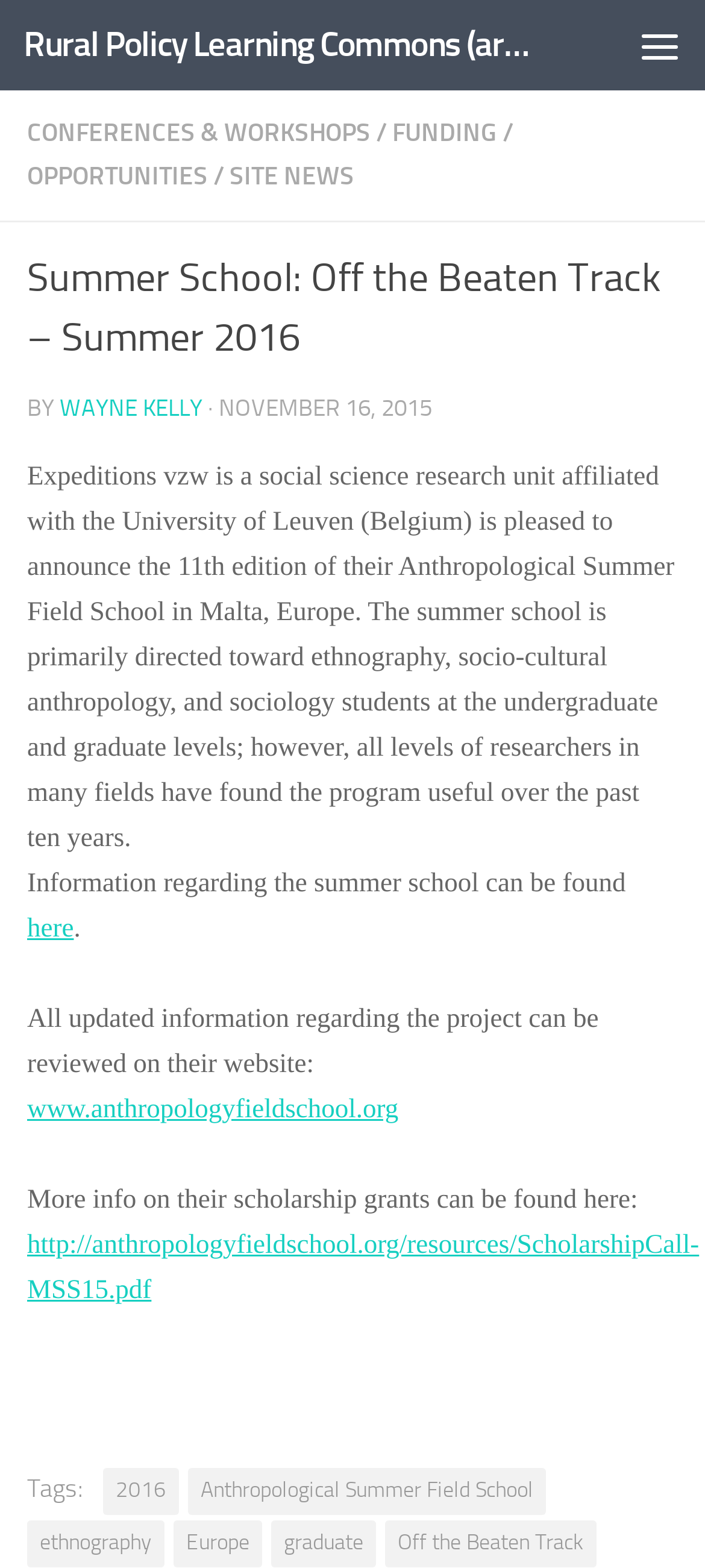Determine which piece of text is the heading of the webpage and provide it.

Summer School: Off the Beaten Track – Summer 2016